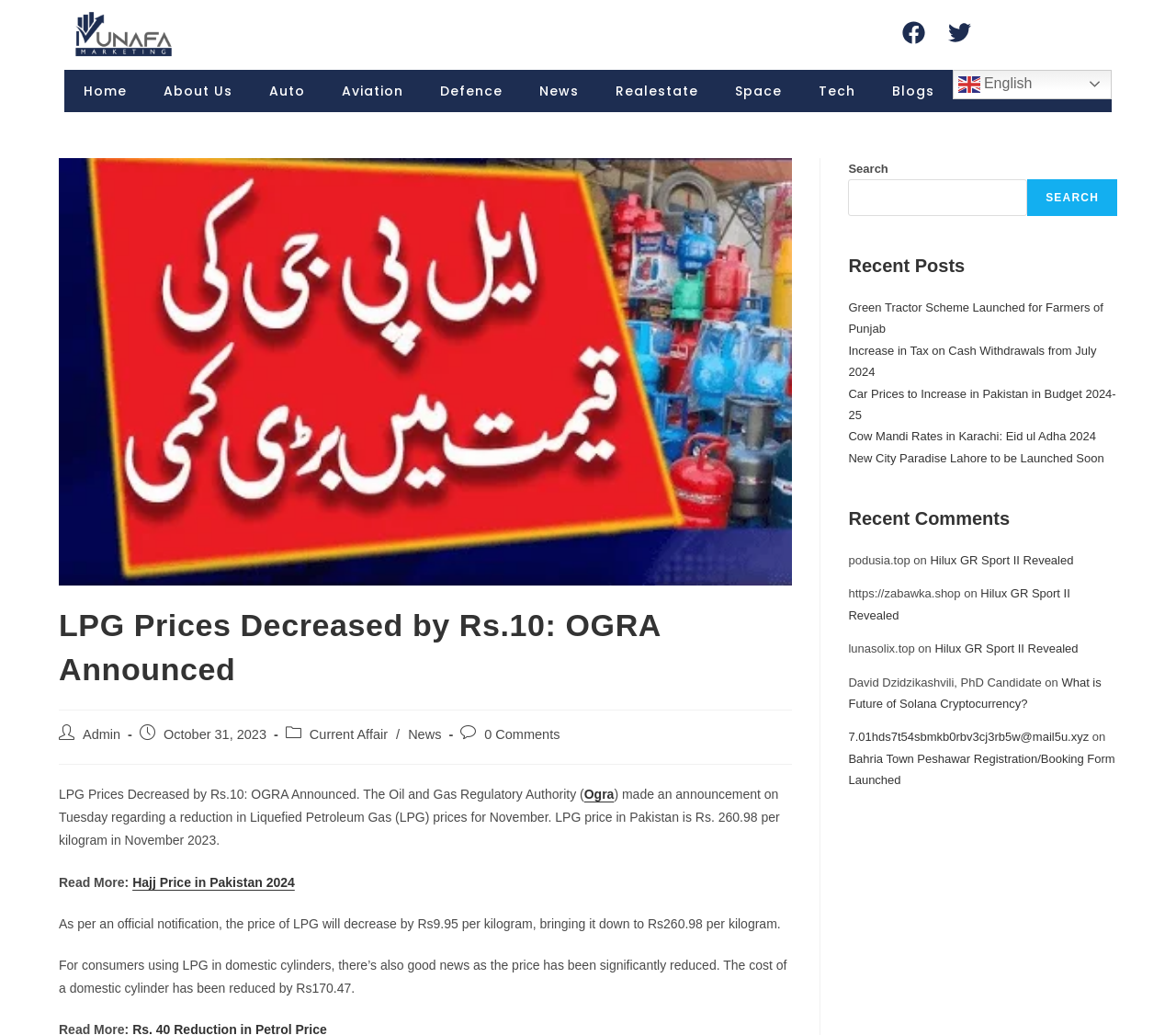What is the new price of LNG per kg?
Please respond to the question with a detailed and thorough explanation.

The answer can be found in the main content of the webpage, where it is stated that 'The new price of LNG per kg Rs. 260.98'.